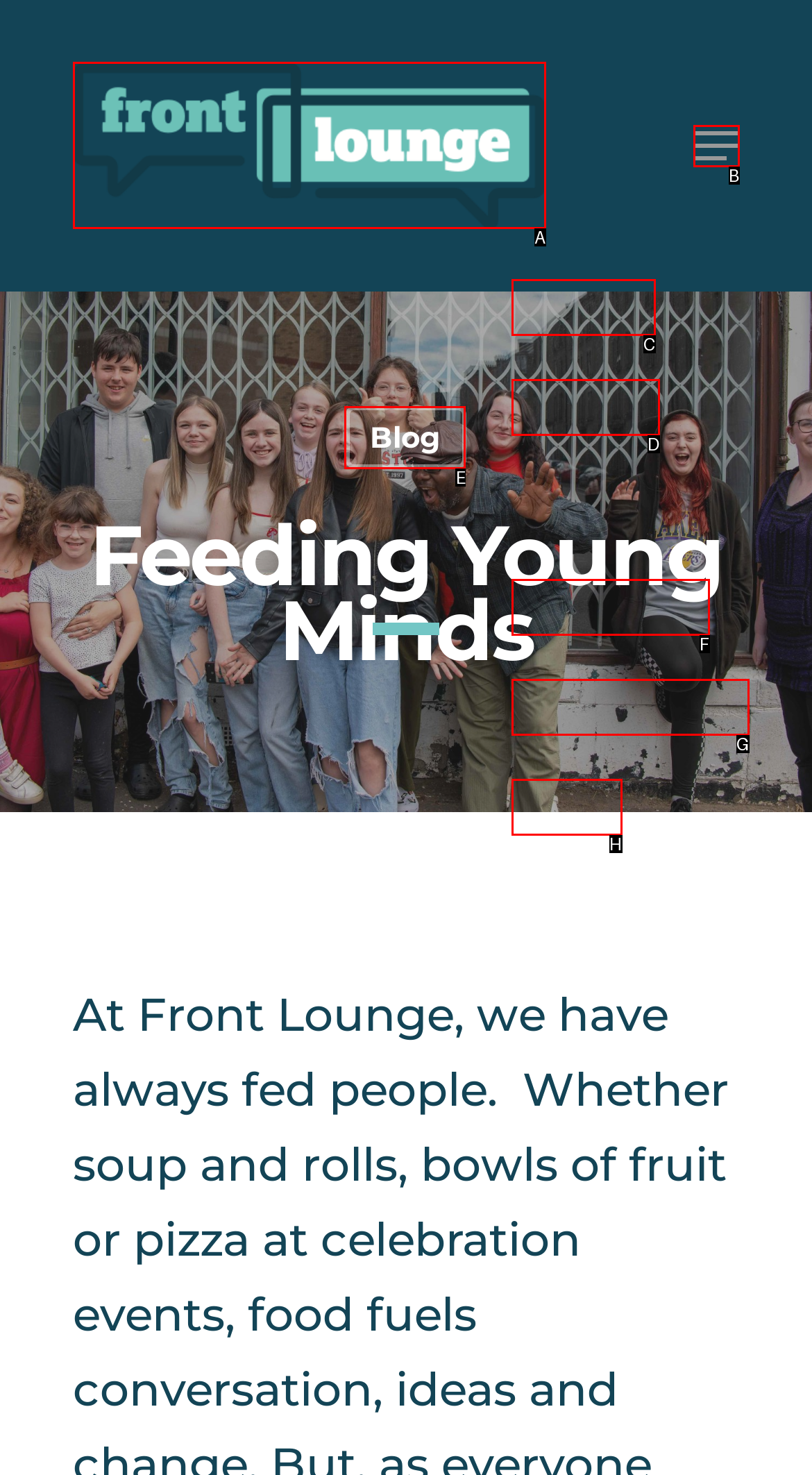Choose the HTML element that should be clicked to achieve this task: go to Front Lounge
Respond with the letter of the correct choice.

A